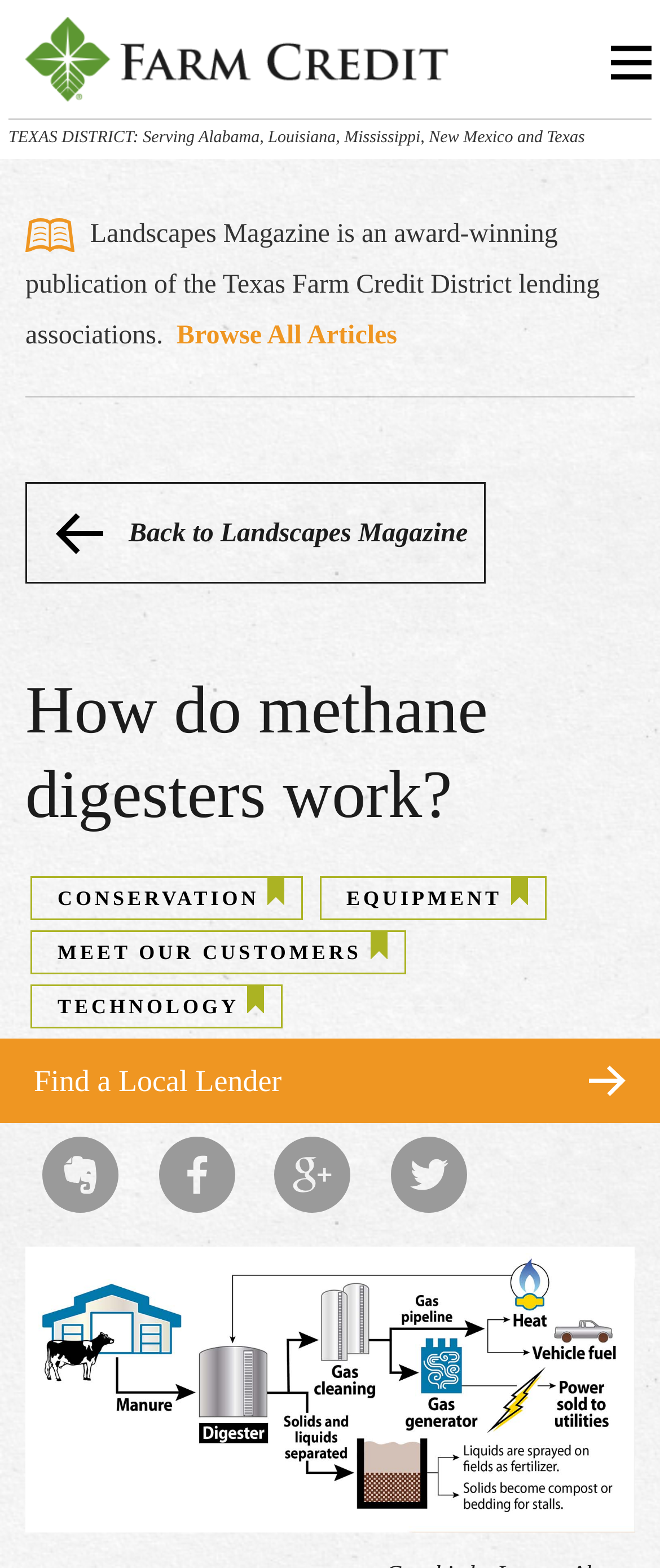Please specify the bounding box coordinates of the clickable region to carry out the following instruction: "read About Me". The coordinates should be four float numbers between 0 and 1, in the format [left, top, right, bottom].

None